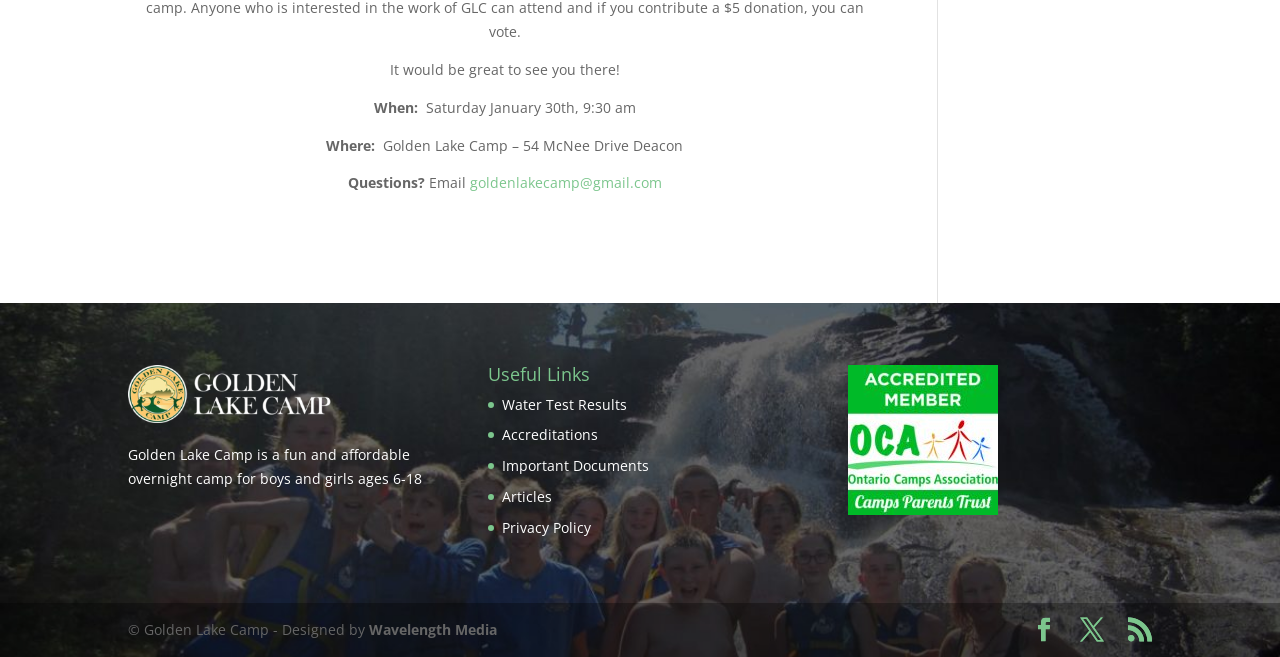From the screenshot, find the bounding box of the UI element matching this description: "goldenlakecamp@gmail.com". Supply the bounding box coordinates in the form [left, top, right, bottom], each a float between 0 and 1.

[0.367, 0.264, 0.517, 0.293]